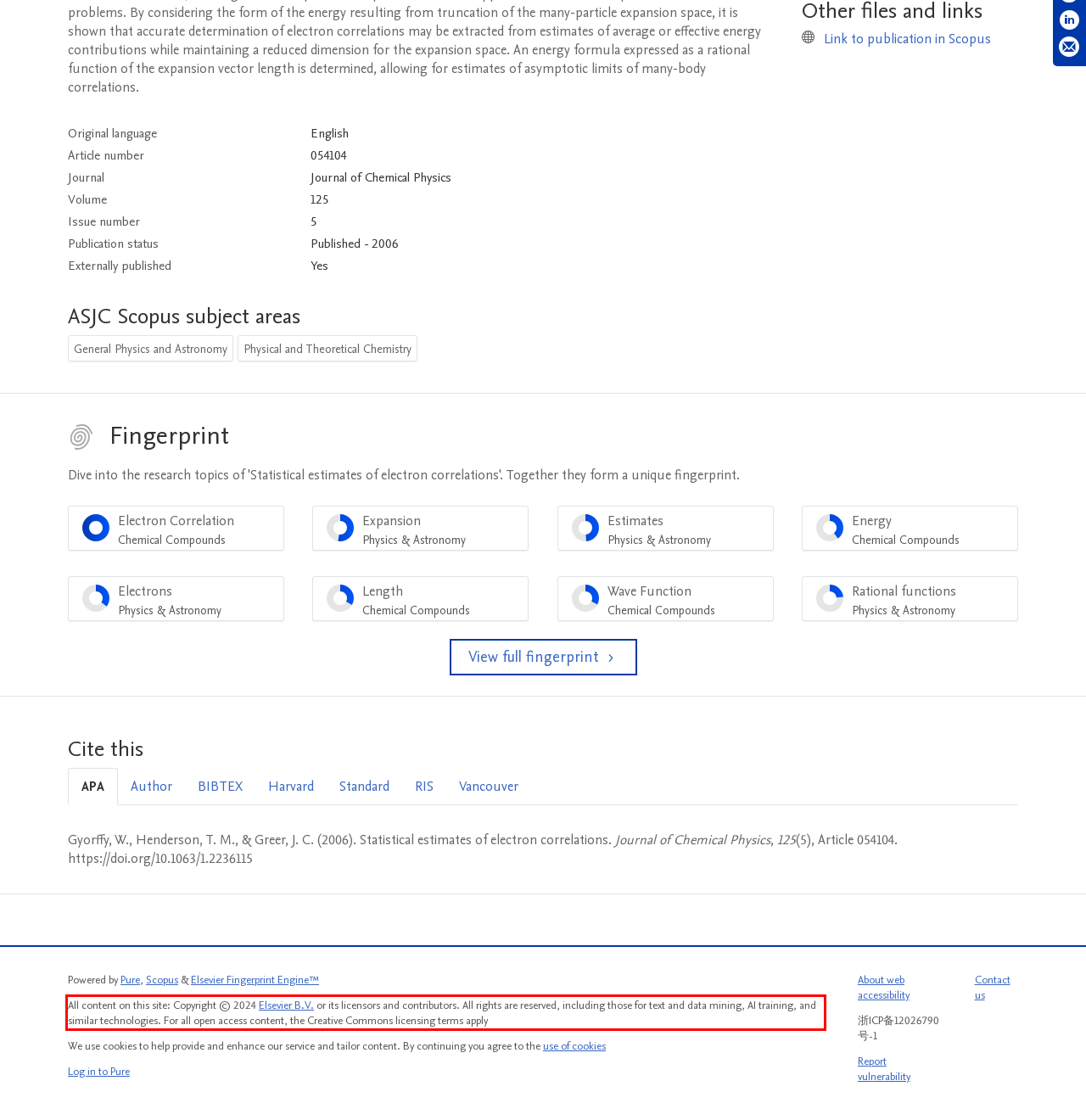The screenshot provided shows a webpage with a red bounding box. Apply OCR to the text within this red bounding box and provide the extracted content.

All content on this site: Copyright © 2024 Elsevier B.V. or its licensors and contributors. All rights are reserved, including those for text and data mining, AI training, and similar technologies. For all open access content, the Creative Commons licensing terms apply